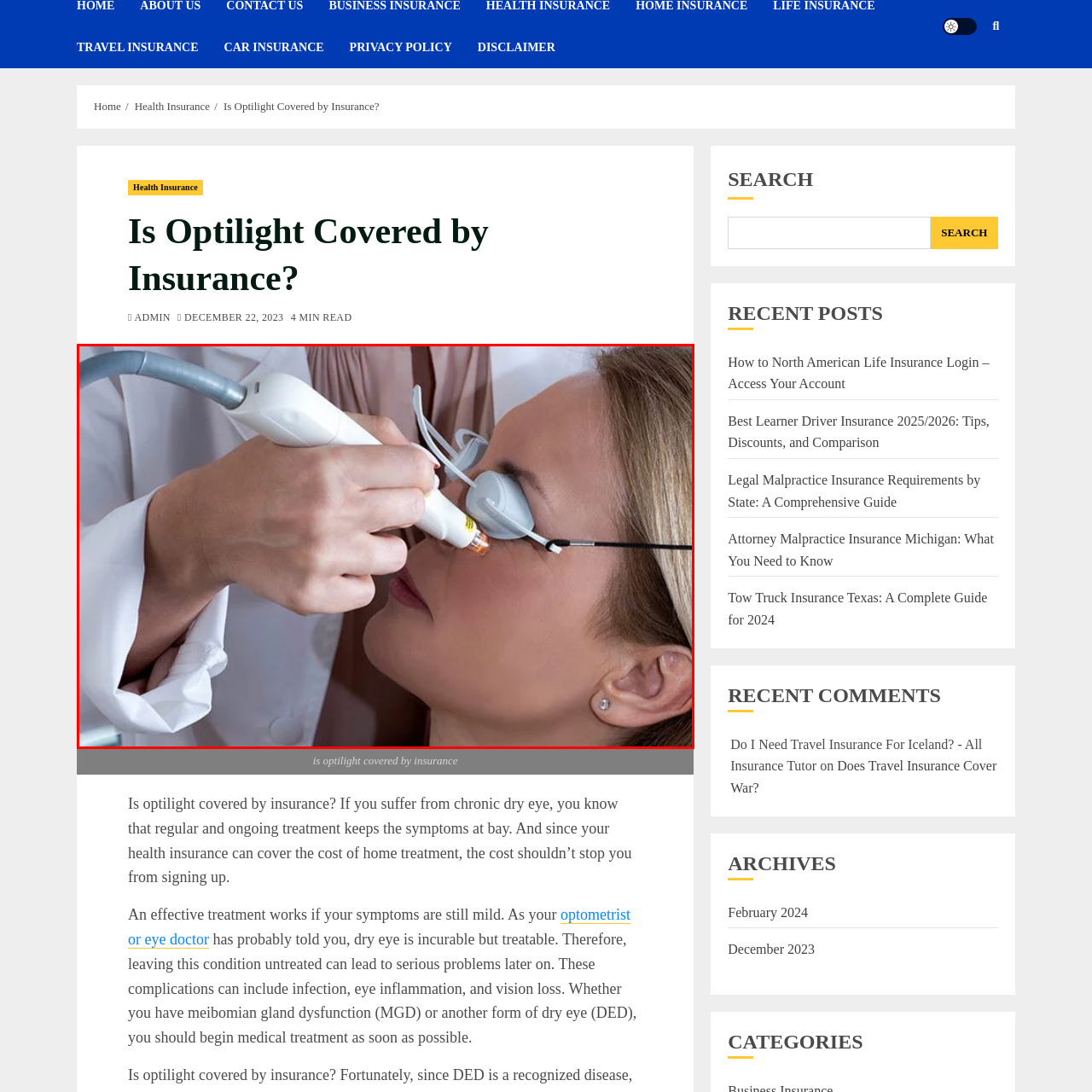What type of device is the practitioner using?
Carefully examine the image highlighted by the red bounding box and provide a detailed answer to the question.

The caption describes the device as specialized, likely for laser therapy or a similar procedure, which suggests that it is a specific type of device designed for eye treatments.